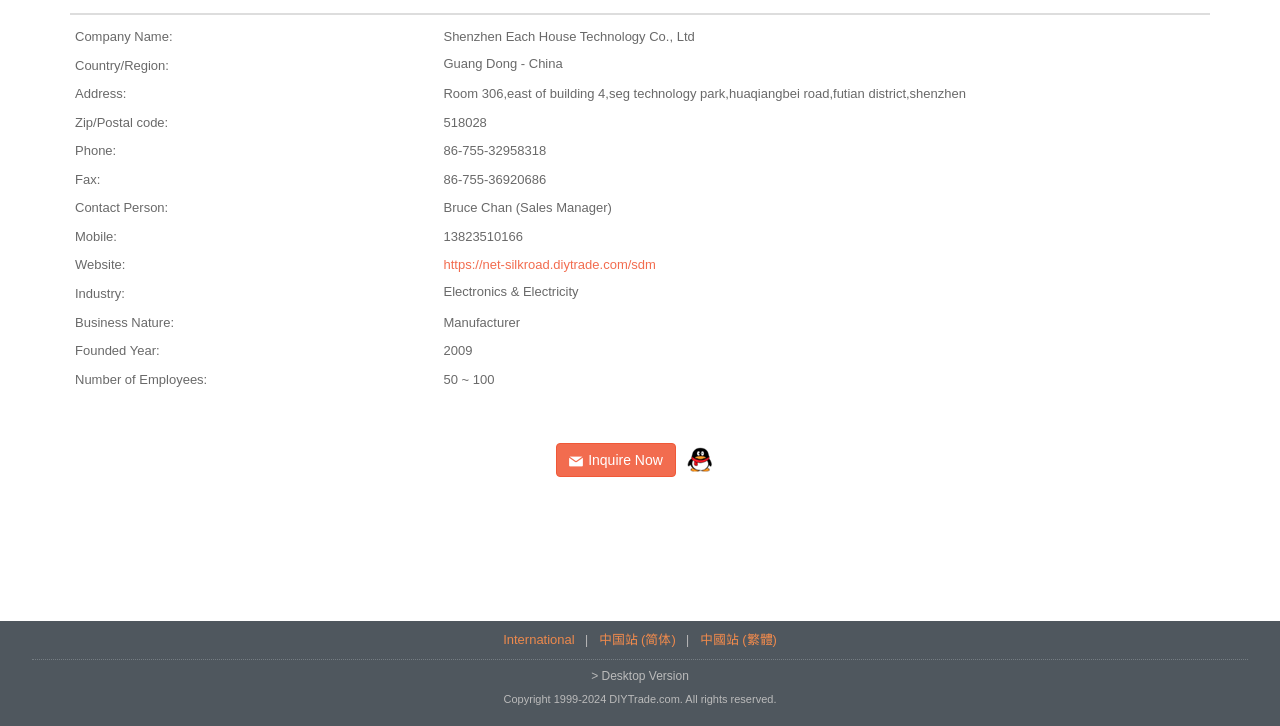Please find the bounding box coordinates (top-left x, top-left y, bottom-right x, bottom-right y) in the screenshot for the UI element described as follows: International

[0.388, 0.87, 0.454, 0.891]